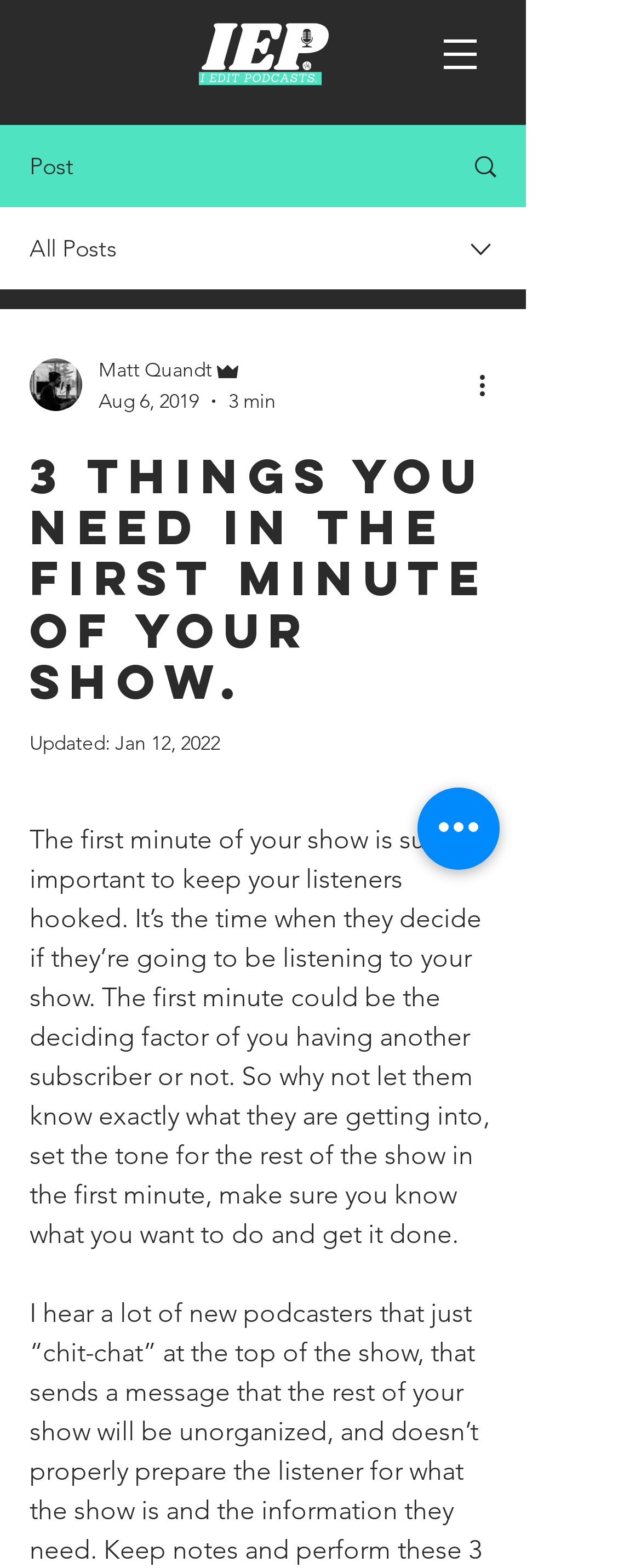Please give a succinct answer using a single word or phrase:
What is the date of the post?

Aug 6, 2019